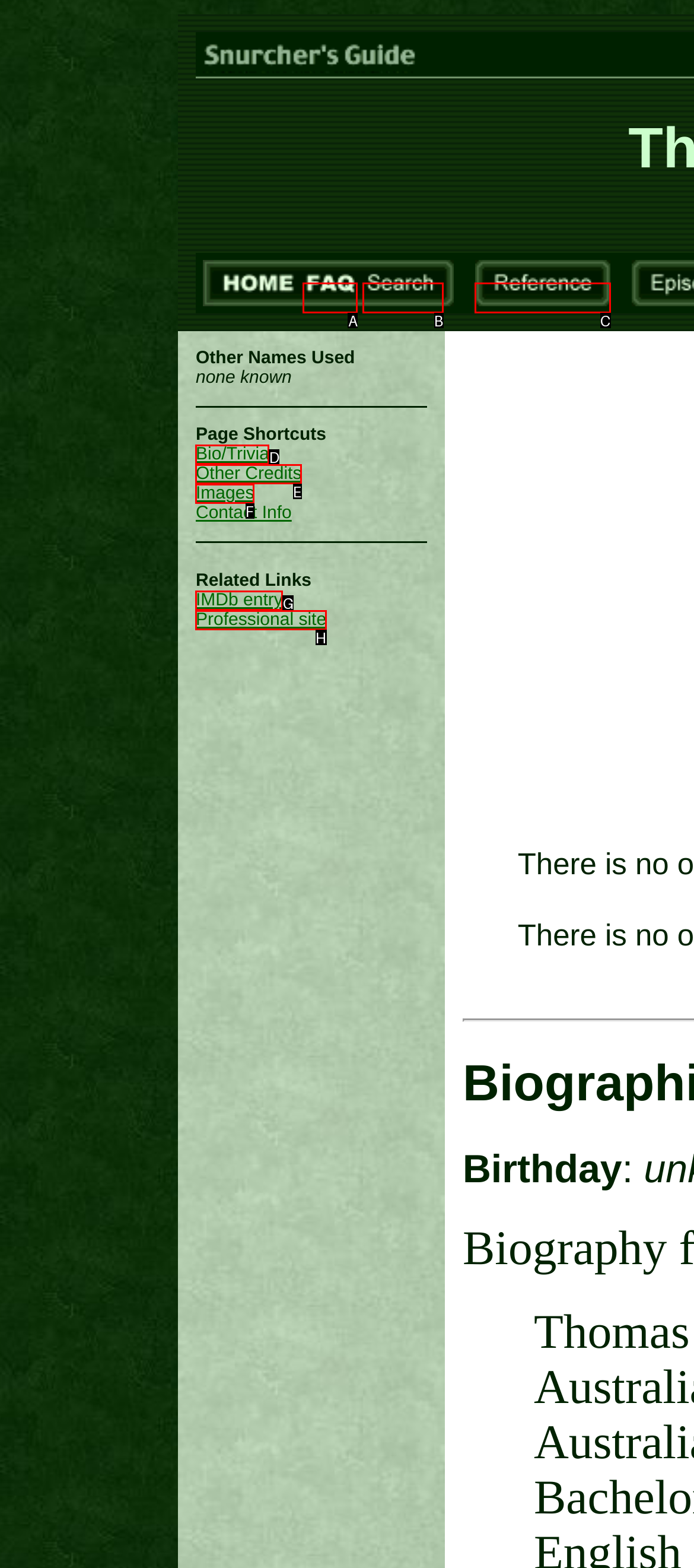Tell me which one HTML element best matches the description: Images
Answer with the option's letter from the given choices directly.

F